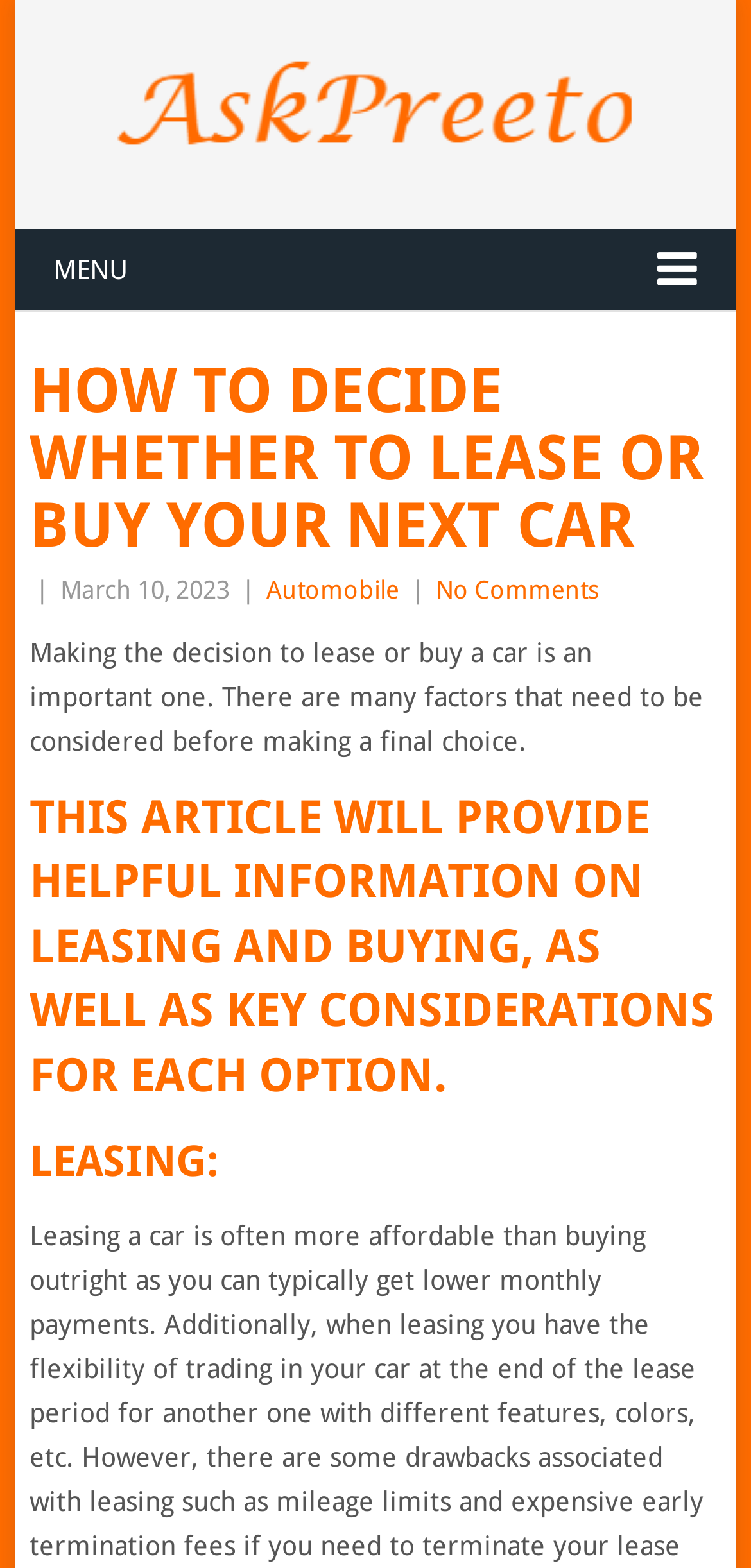Respond concisely with one word or phrase to the following query:
What is the category of the article?

Automobile